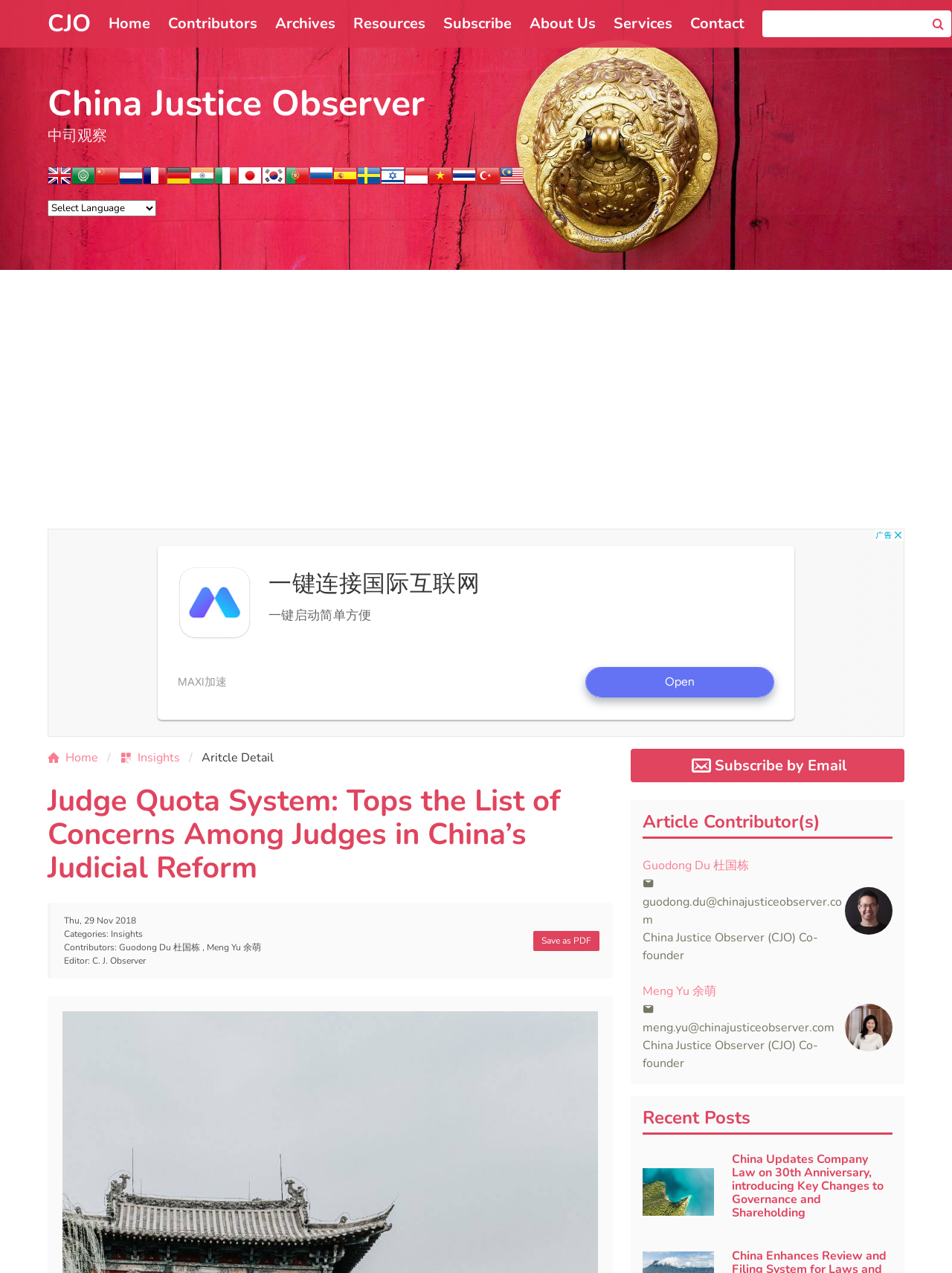Determine the main heading of the webpage and generate its text.

China Justice Observer